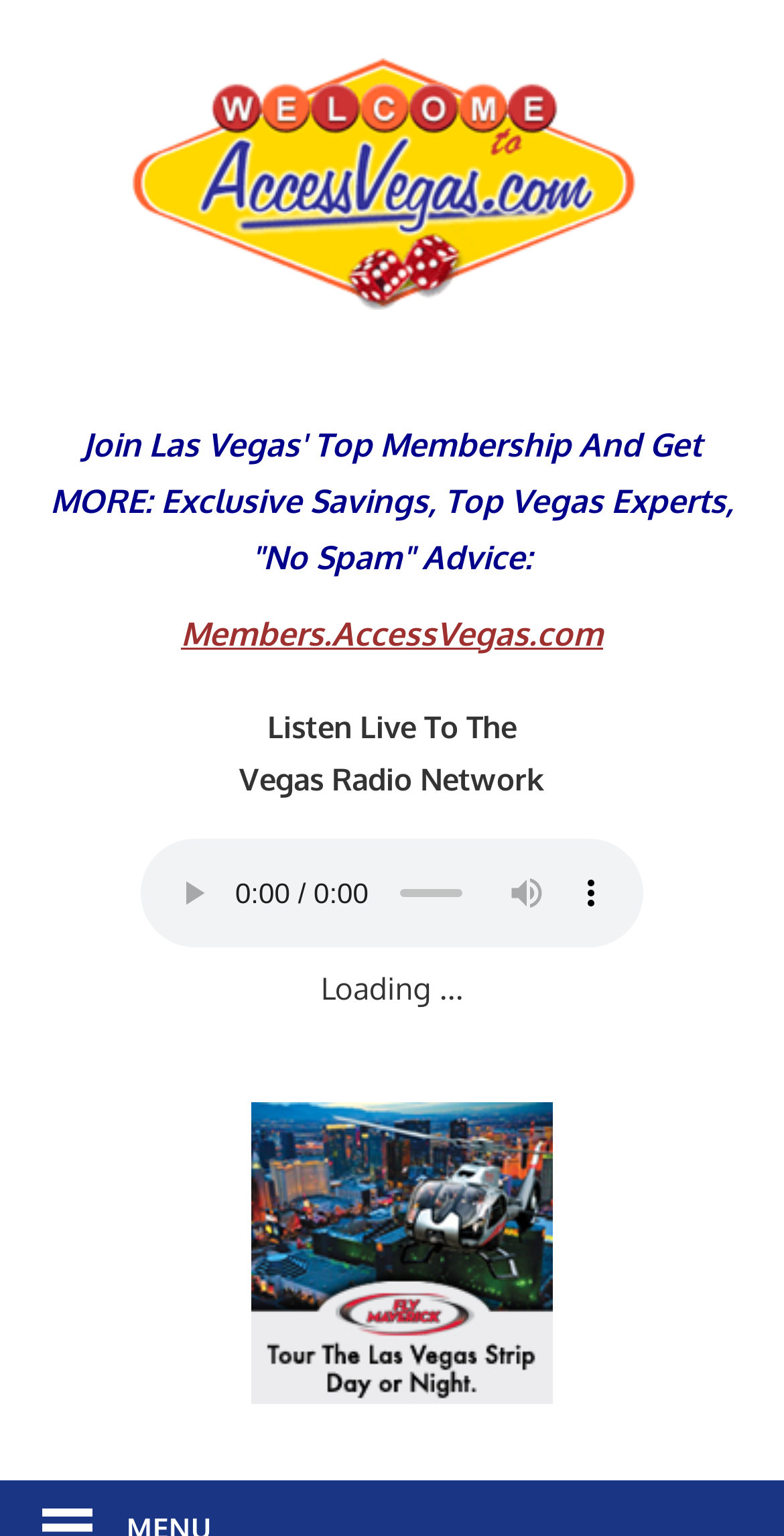Look at the image and answer the question in detail:
What is the name of the radio network?

The name of the radio network can be found in the static text 'Vegas Radio Network' which is located below the heading 'Listen Live To The'.